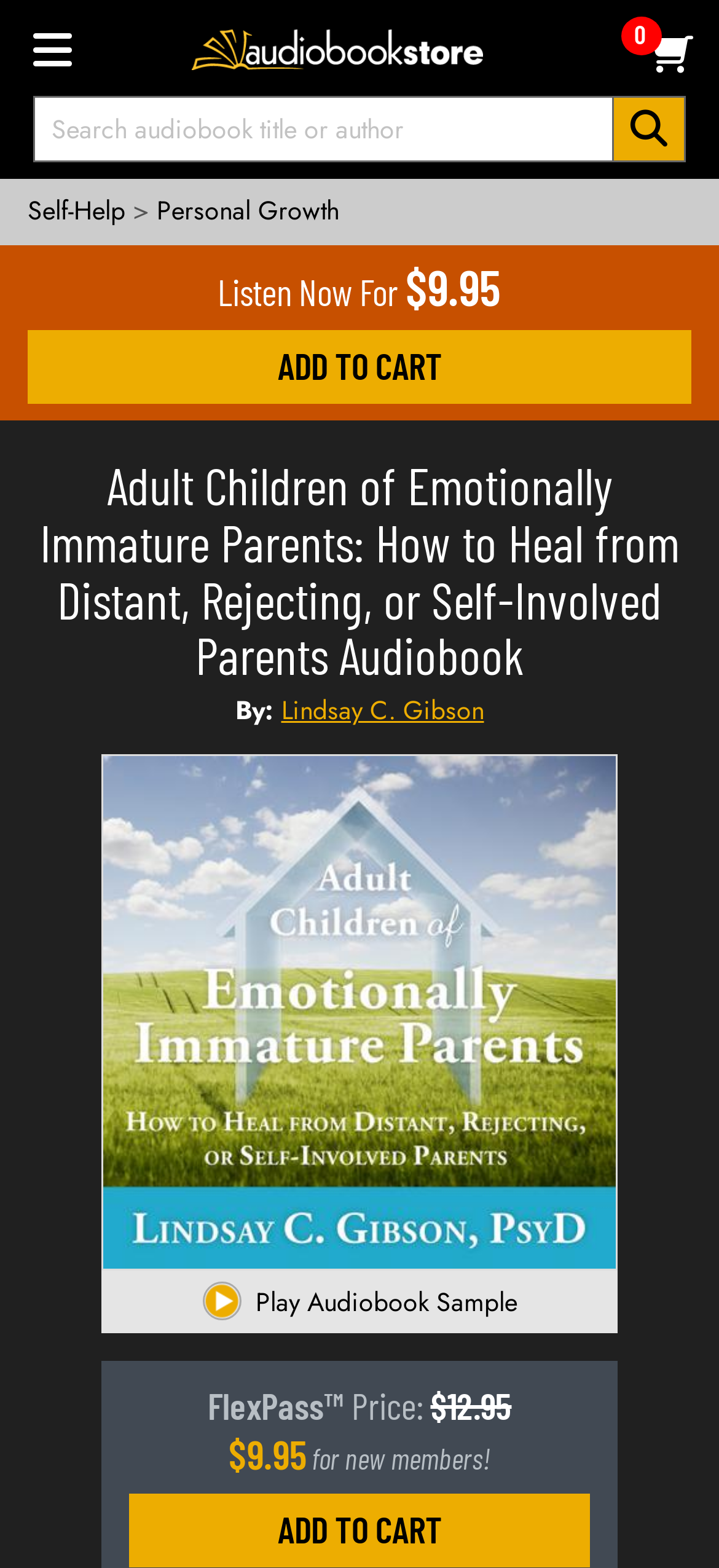What is the title of the audiobook?
Make sure to answer the question with a detailed and comprehensive explanation.

The title of the audiobook can be found in the heading section, which says 'Adult Children of Emotionally Immature Parents: How to Heal from Distant, Rejecting, or Self-Involved Parents Audiobook'. This is a prominent section on the webpage, indicating that the title is an important piece of information.